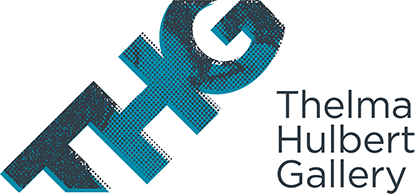What is the focus of the Thelma Hulbert Gallery?
Based on the visual content, answer with a single word or a brief phrase.

Contemporary art and community engagement